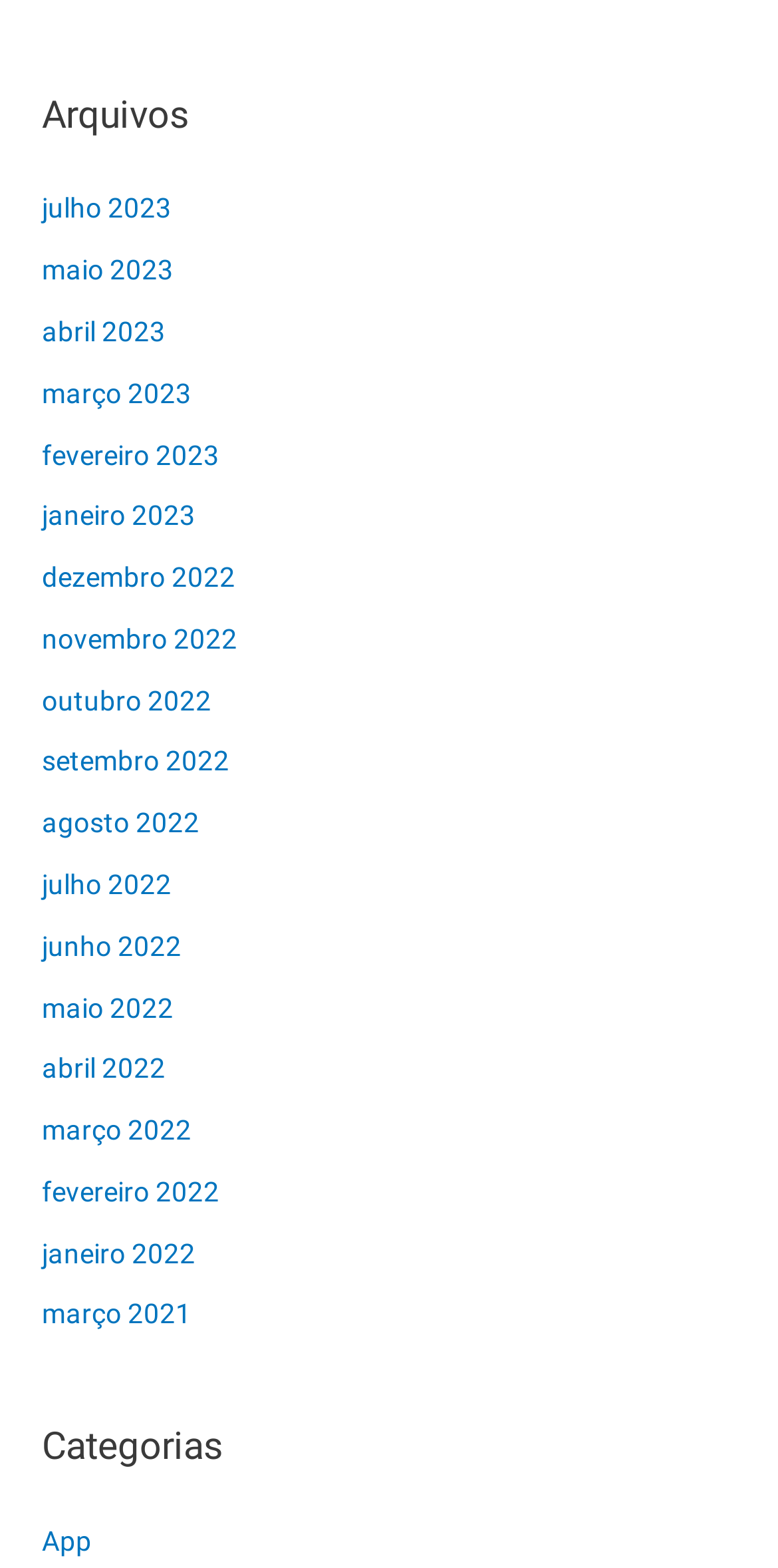Extract the bounding box of the UI element described as: "App".

[0.054, 0.972, 0.118, 0.993]